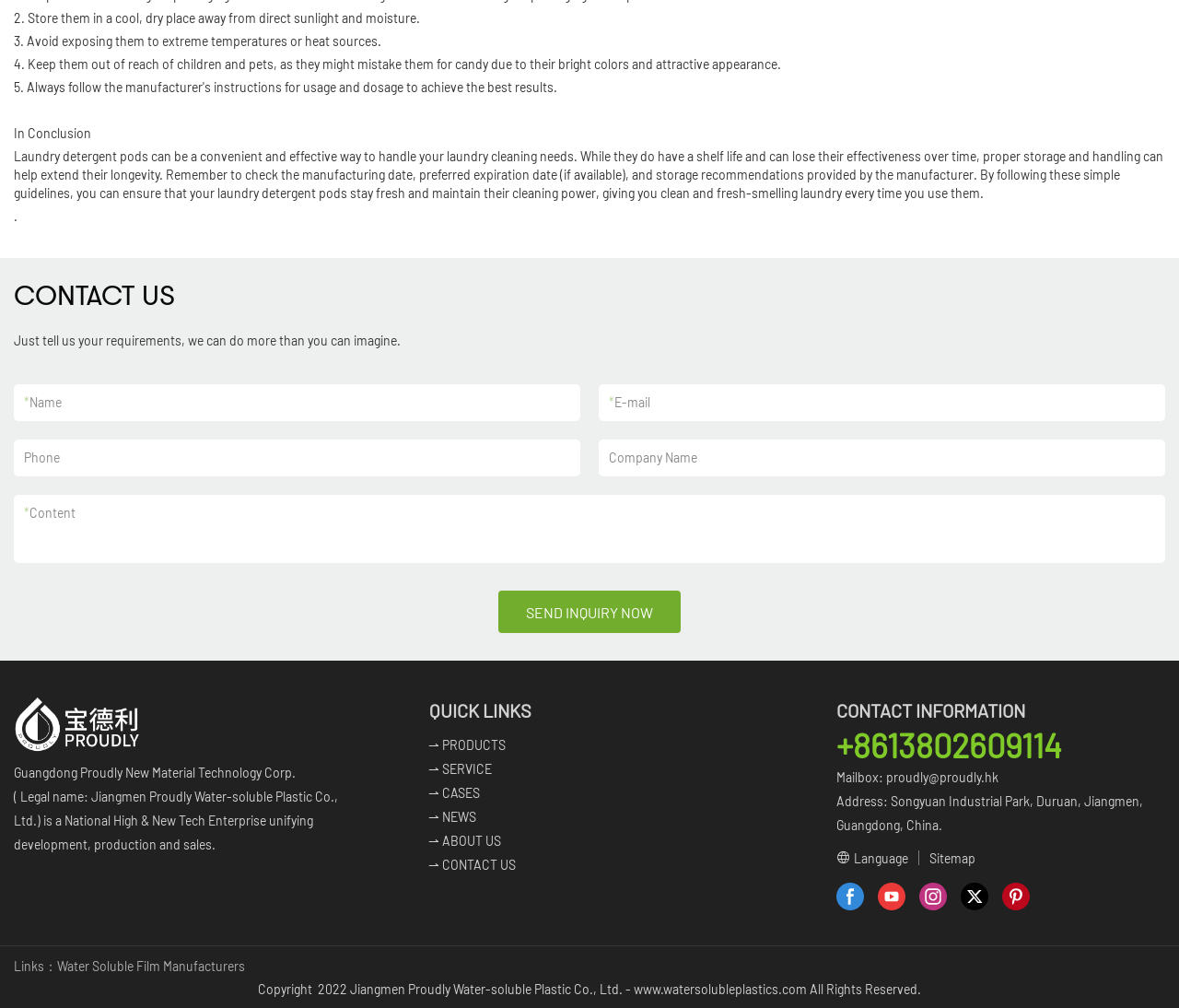Please predict the bounding box coordinates of the element's region where a click is necessary to complete the following instruction: "Click the PRODUCTS link". The coordinates should be represented by four float numbers between 0 and 1, i.e., [left, top, right, bottom].

[0.363, 0.731, 0.429, 0.746]